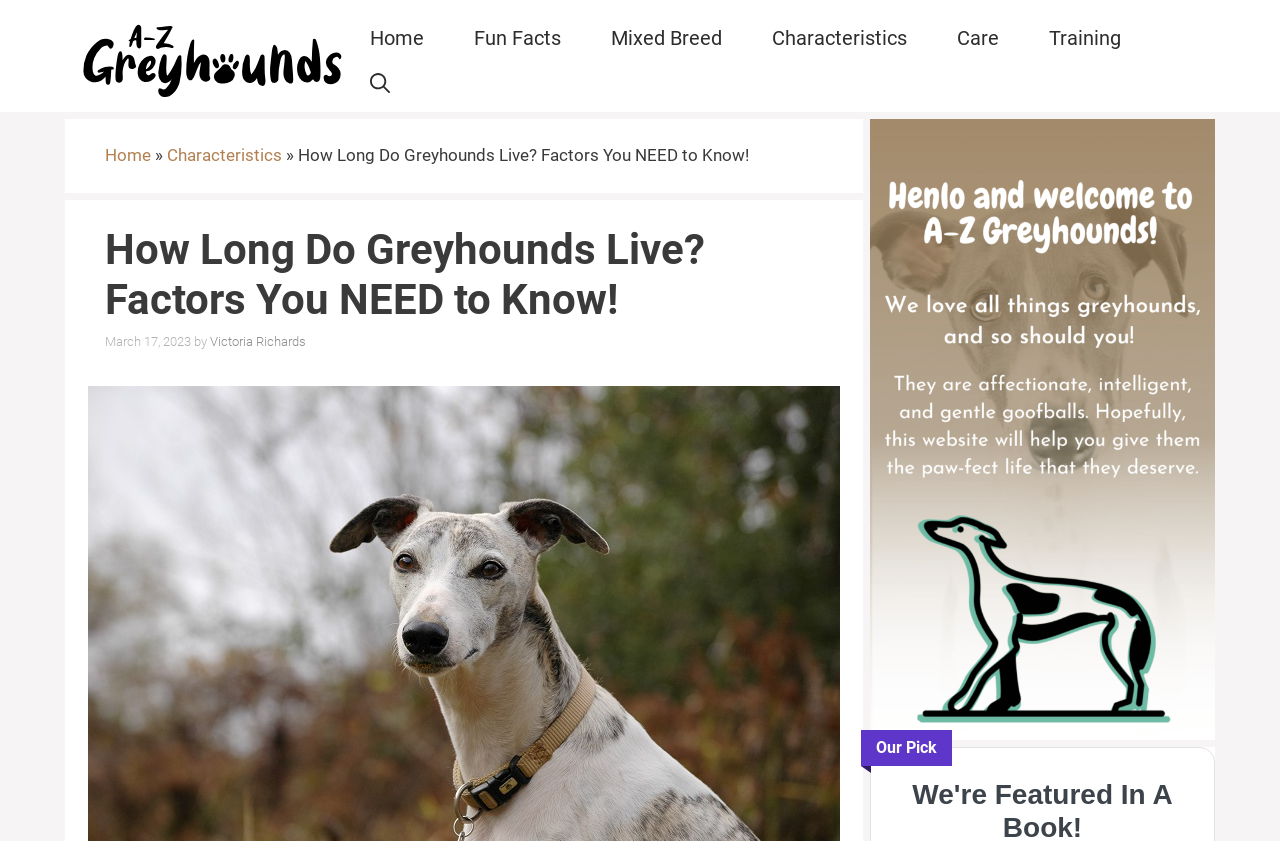Respond to the question below with a concise word or phrase:
How many links are there in the primary navigation menu?

6